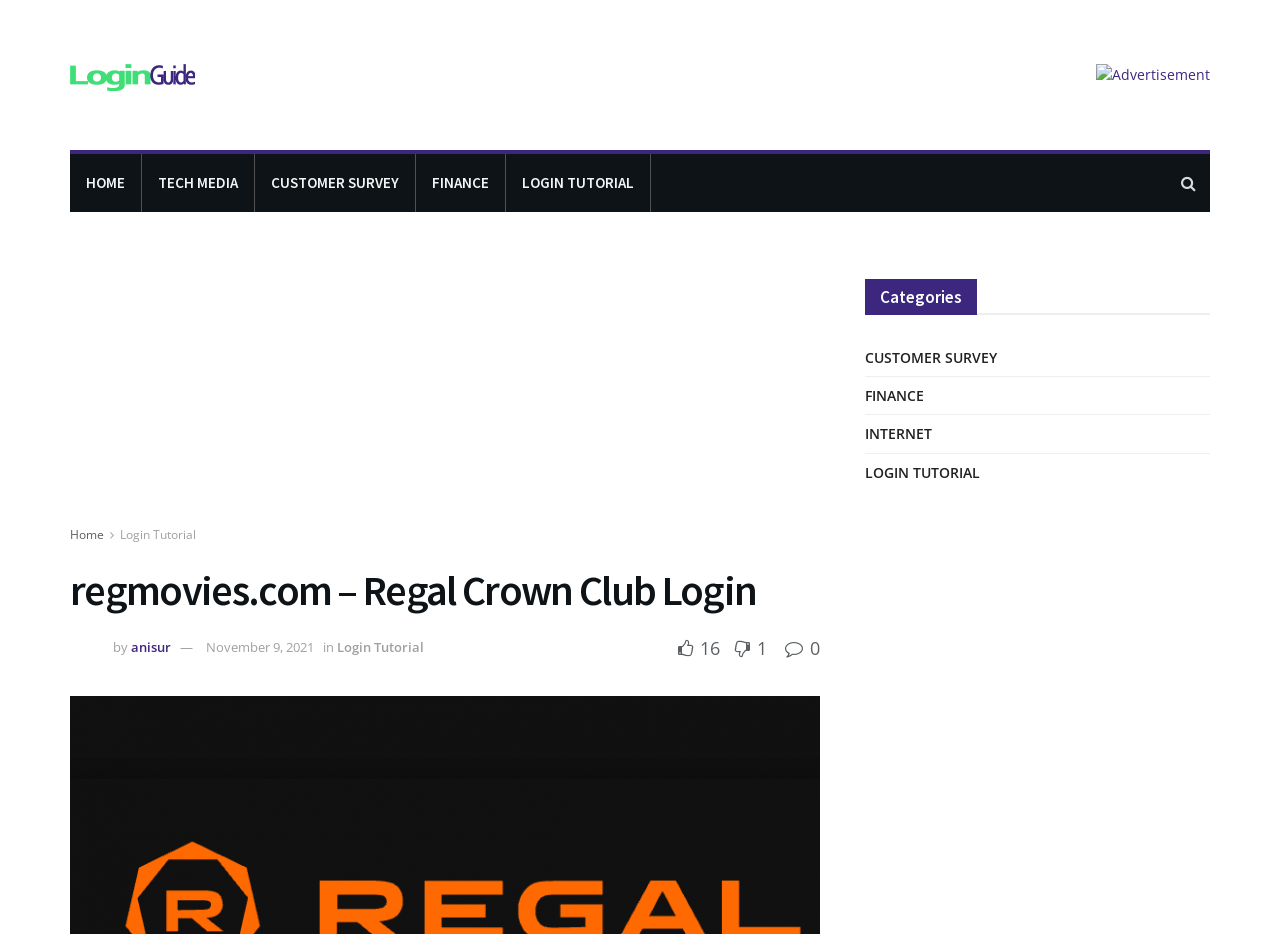Identify the bounding box coordinates of the area that should be clicked in order to complete the given instruction: "Go to Home". The bounding box coordinates should be four float numbers between 0 and 1, i.e., [left, top, right, bottom].

[0.055, 0.165, 0.11, 0.227]